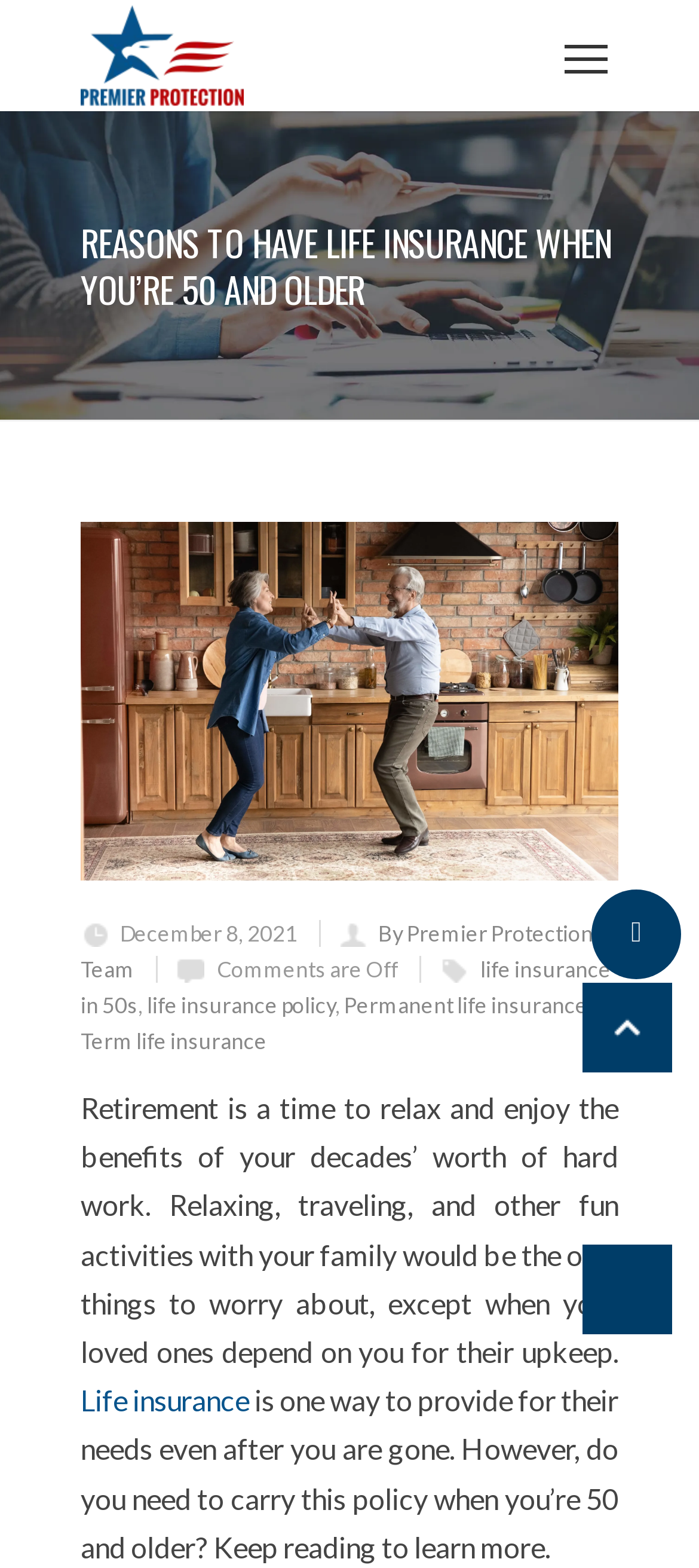Highlight the bounding box coordinates of the region I should click on to meet the following instruction: "Explore Permanent life insurance options".

[0.492, 0.633, 0.841, 0.65]